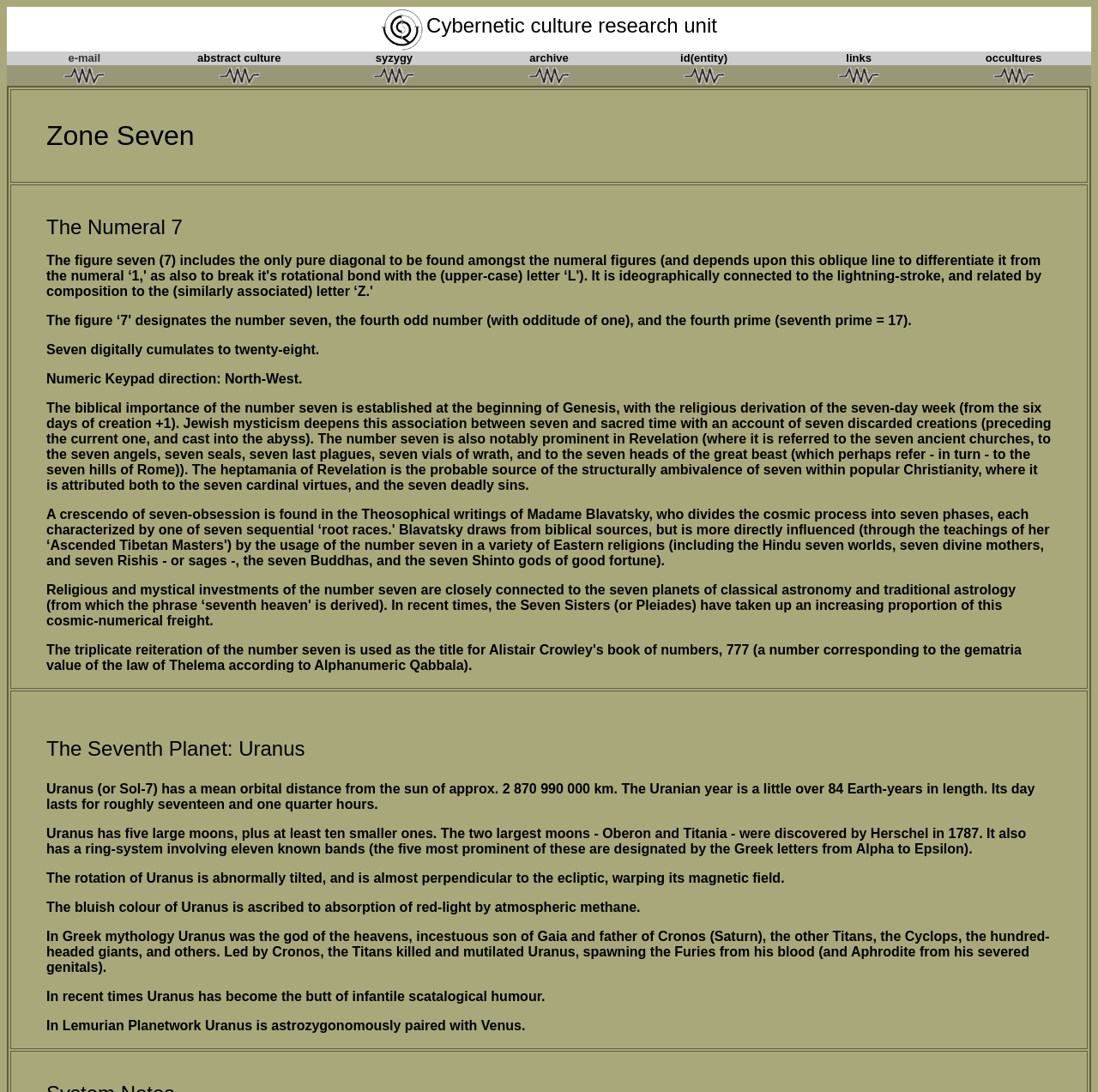What is the significance of the number seven in Jewish mysticism?
Please provide a detailed and thorough answer to the question.

According to the text in the third blockquote, in Jewish mysticism, the number seven is associated with seven discarded creations preceding the current one, and cast into the abyss.